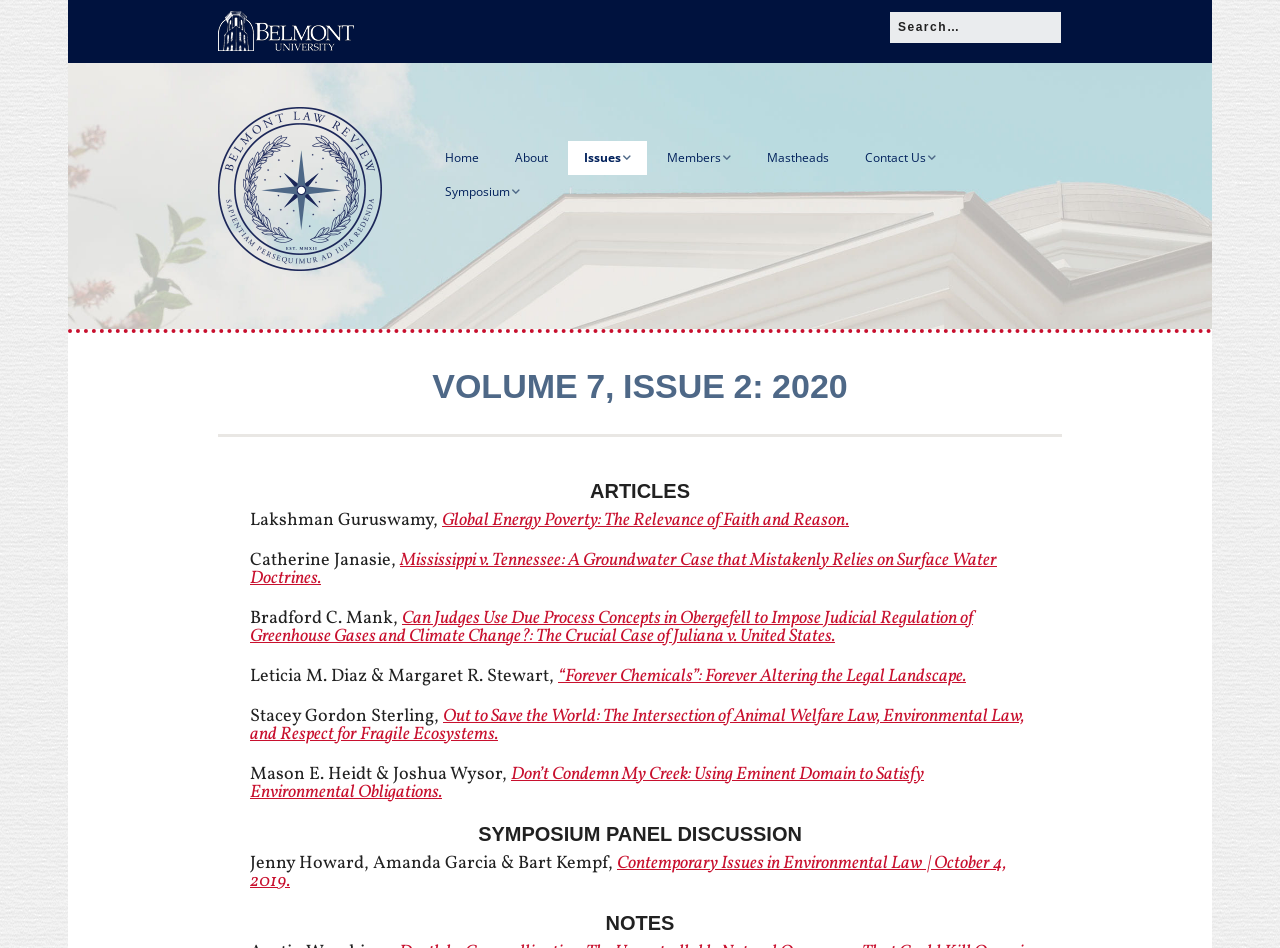Give a detailed overview of the webpage's appearance and contents.

The webpage is the Belmont Law Review, Volume 7, Issue 2: 2020. At the top, there is a search bar with a search button. Below the search bar, there is a logo of Belmont College of Law, accompanied by a link to the college's website. Next to the logo, there is a link to the Belmont Law Review.

The main navigation menu is located below the logo, with links to "Home", "About", "Issues", "Members", "Mastheads", "Contact Us", and "Symposium". The "Issues" link is followed by a list of links to various volumes and issues of the law review, including the current one, Volume 7, Issue 2: 2020.

The main content of the page is divided into sections, starting with a header that displays the title of the current issue, "VOLUME 7, ISSUE 2: 2020". Below the header, there is a section titled "ARTICLES", which lists several articles with their authors and titles. Each article is represented by a link.

Following the "ARTICLES" section, there is a section titled "SYMPOSIUM PANEL DISCUSSION", which lists a single panel discussion with its authors and title. Finally, there is a section titled "NOTES", which does not contain any content in this issue.

Throughout the page, there are no images except for the logo of Belmont College of Law and the icons next to some of the links in the navigation menu. The overall layout is organized and easy to navigate, with clear headings and concise text.